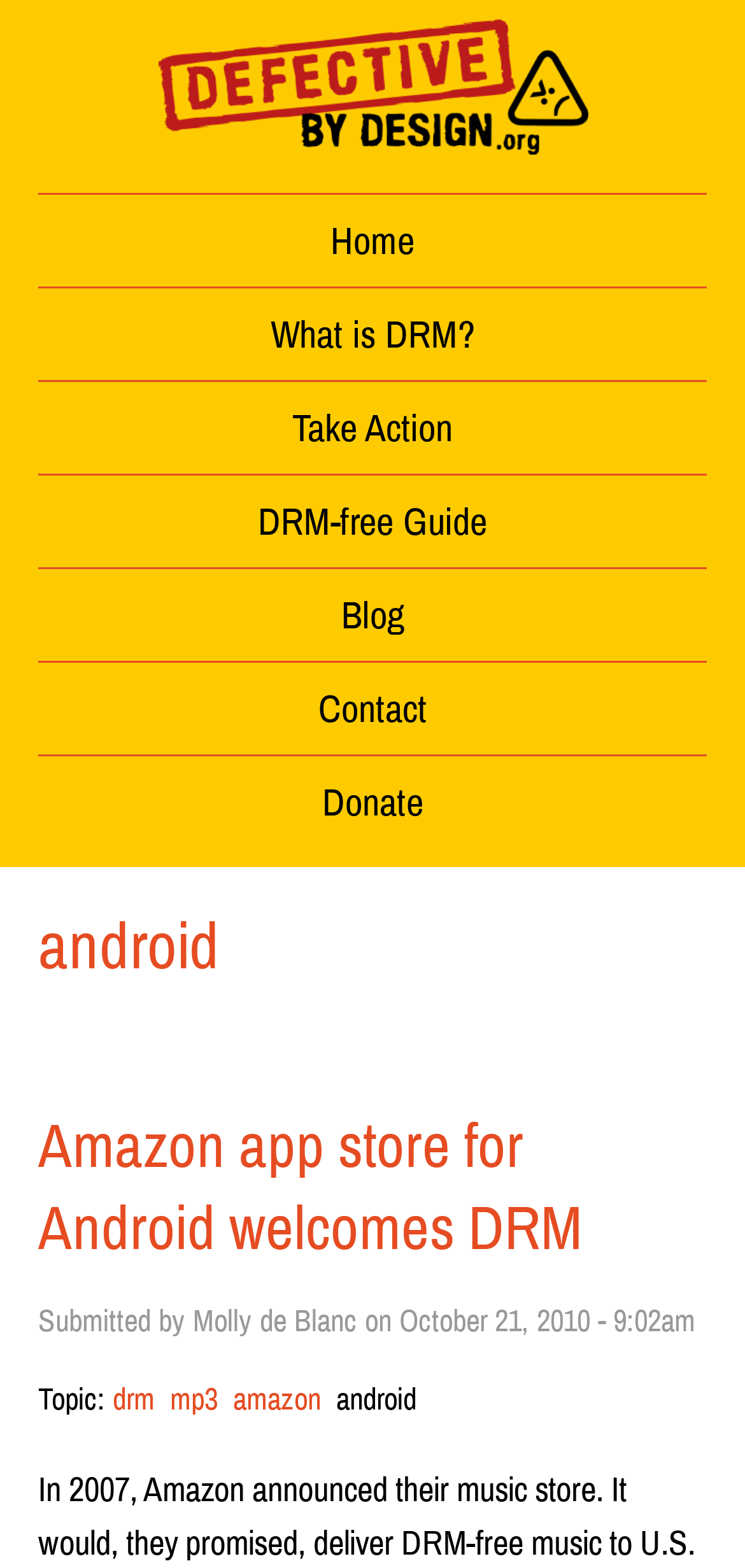Kindly respond to the following question with a single word or a brief phrase: 
When was the article submitted?

October 21, 2010 - 9:02am